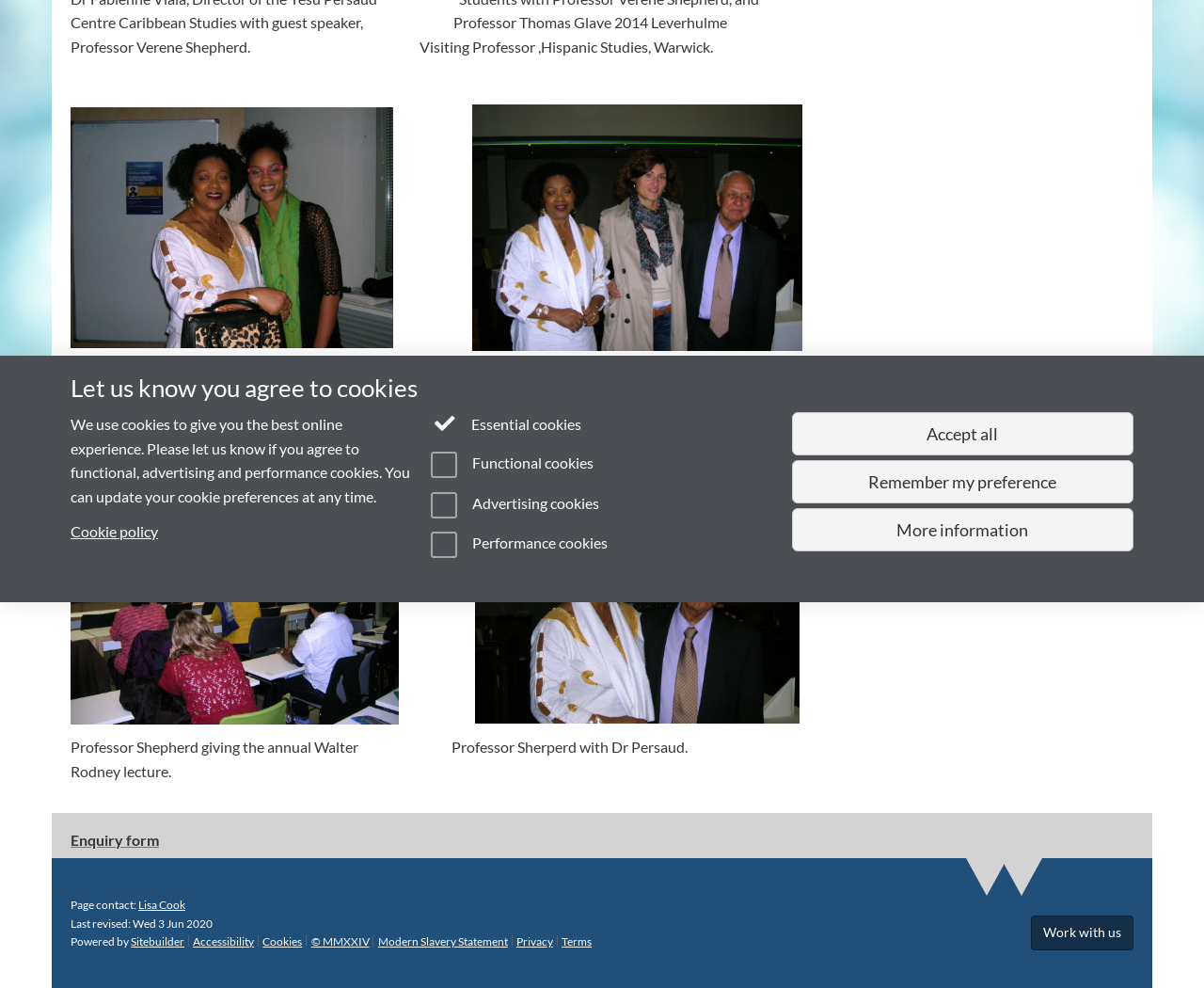Provide the bounding box coordinates of the HTML element described by the text: "Sitebuilder". The coordinates should be in the format [left, top, right, bottom] with values between 0 and 1.

[0.109, 0.945, 0.153, 0.96]